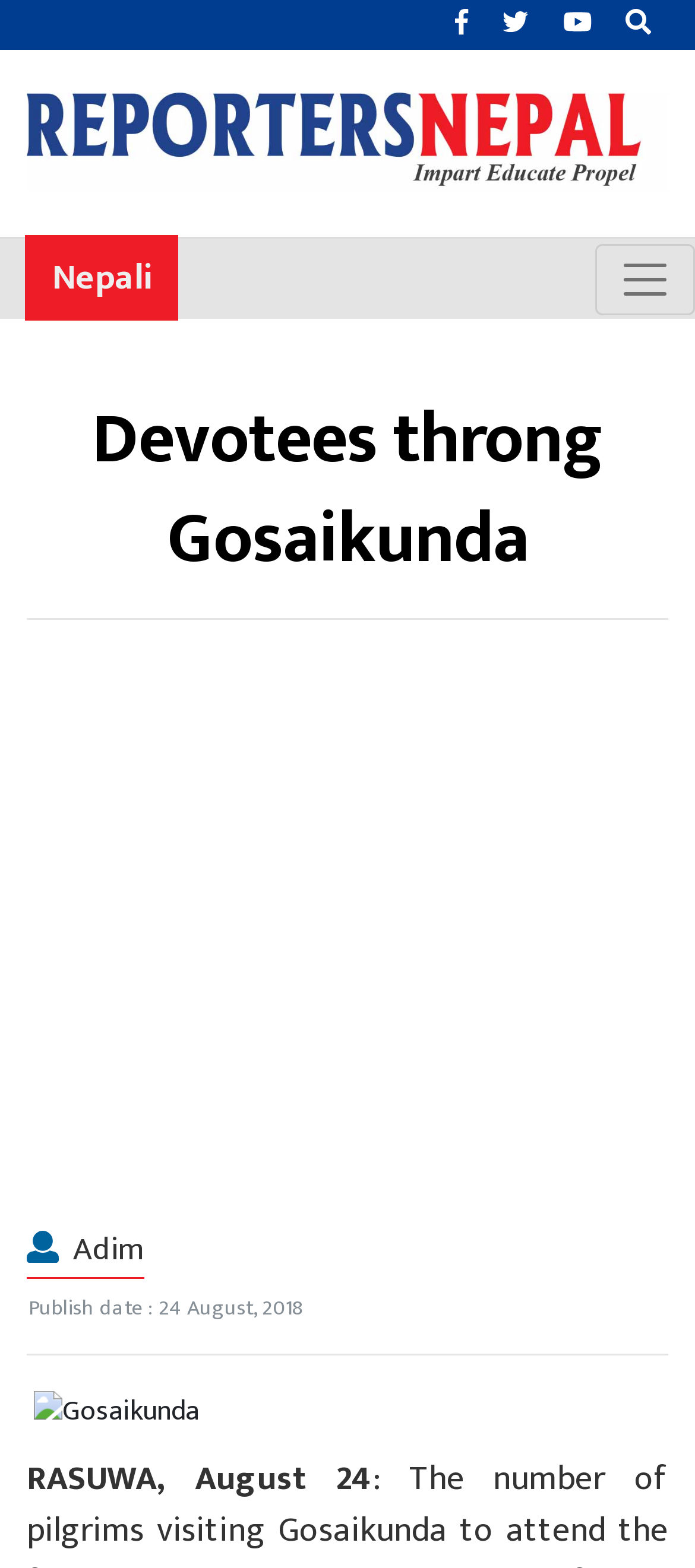Where is Gosaikunda located?
Look at the image and respond with a single word or a short phrase.

RASUWA